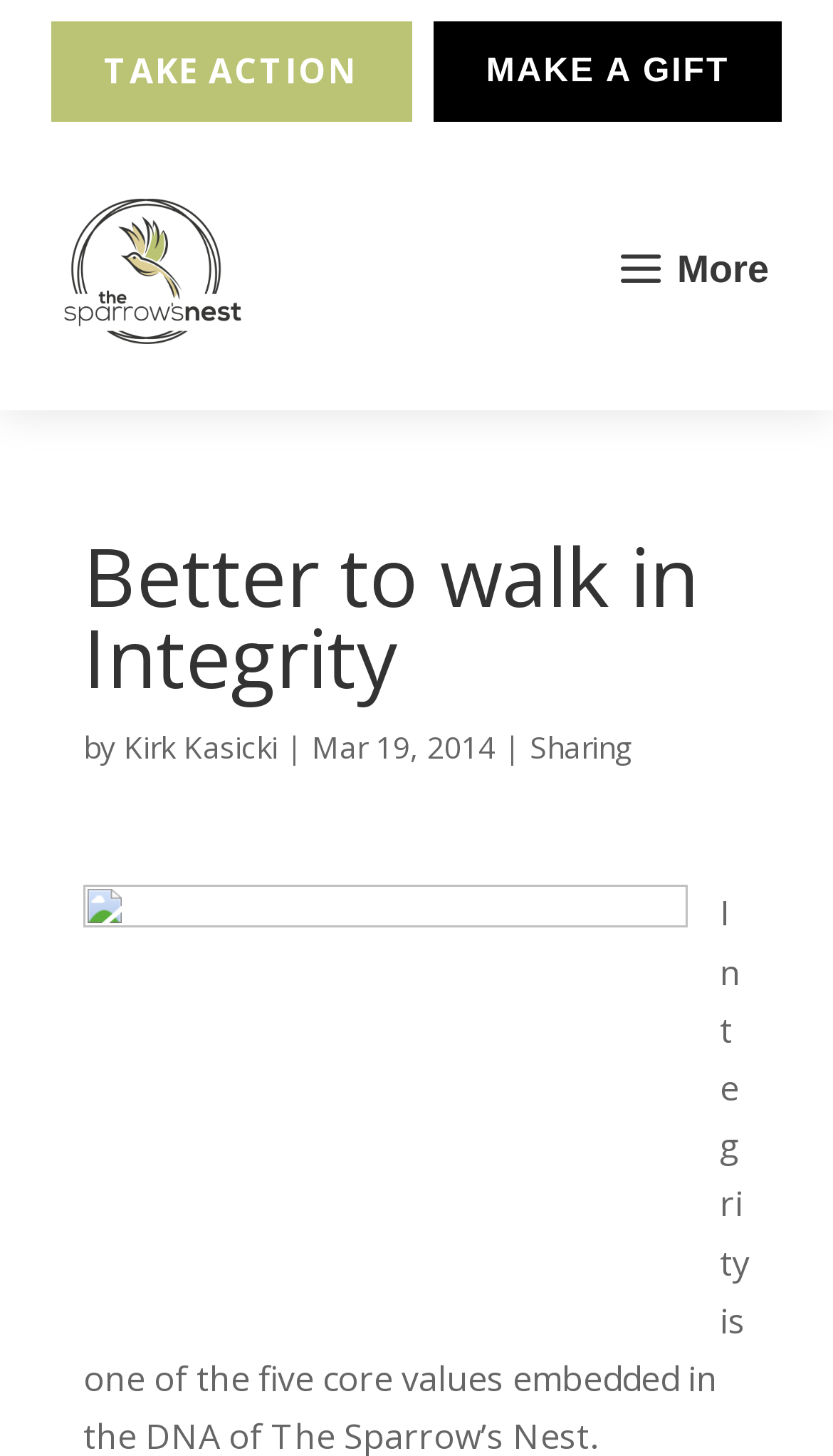Determine the bounding box coordinates in the format (top-left x, top-left y, bottom-right x, bottom-right y). Ensure all values are floating point numbers between 0 and 1. Identify the bounding box of the UI element described by: Make A Gift

[0.519, 0.015, 0.94, 0.084]